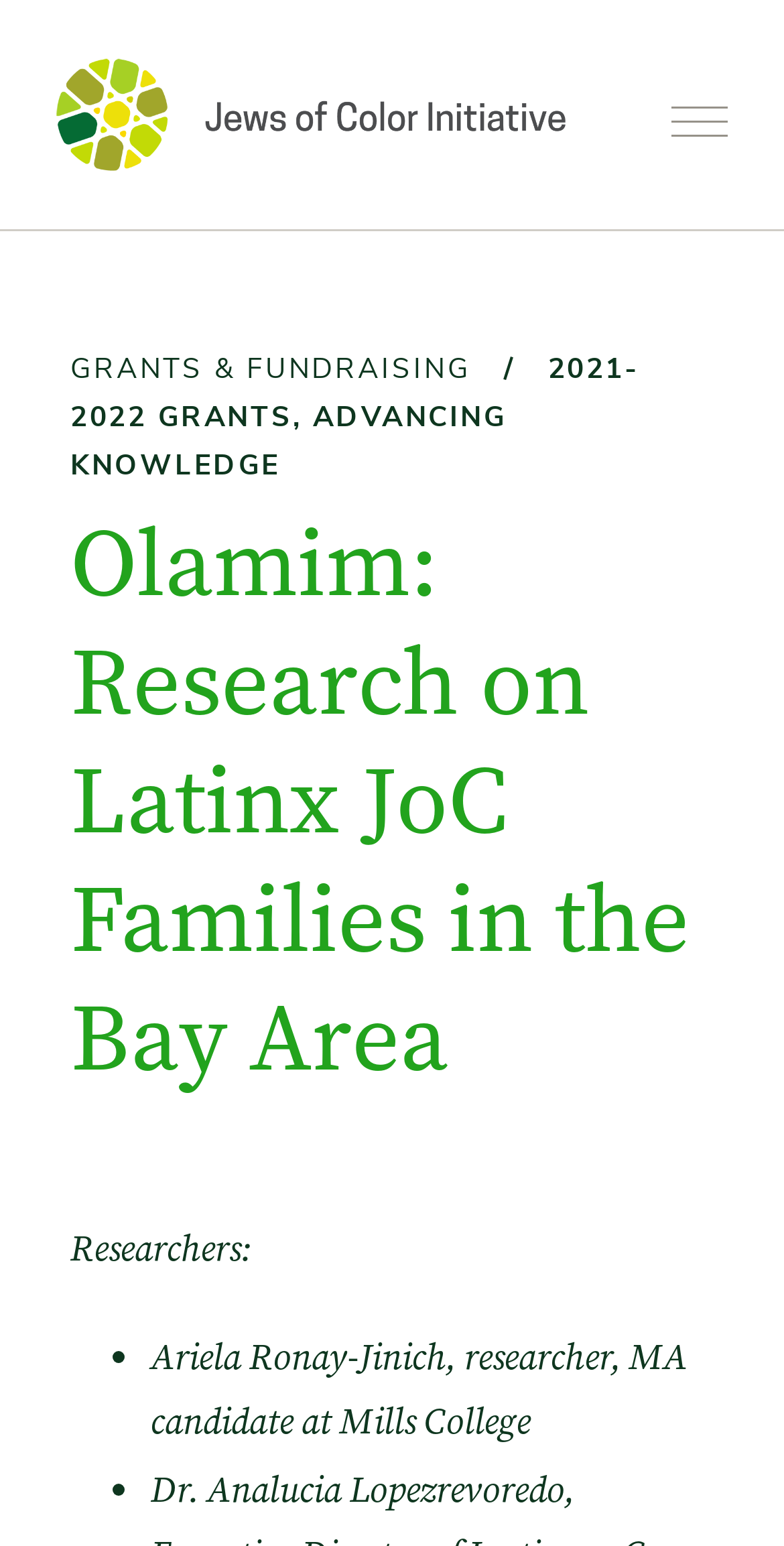Determine the bounding box for the HTML element described here: "alt="Jews of Color Initiative"". The coordinates should be given as [left, top, right, bottom] with each number being a float between 0 and 1.

[0.067, 0.035, 0.918, 0.113]